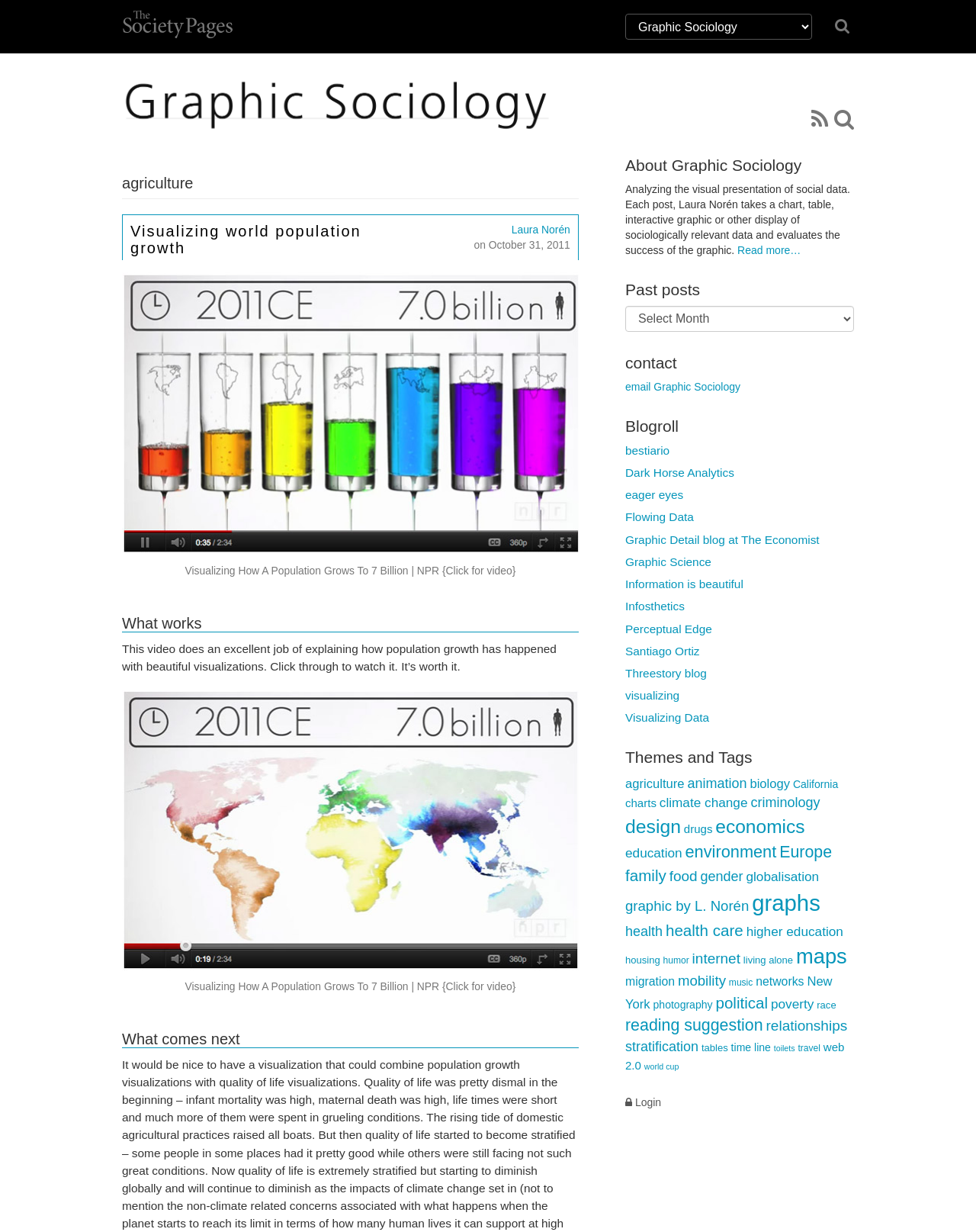Use one word or a short phrase to answer the question provided: 
Who is the author of the blog?

Laura Norén